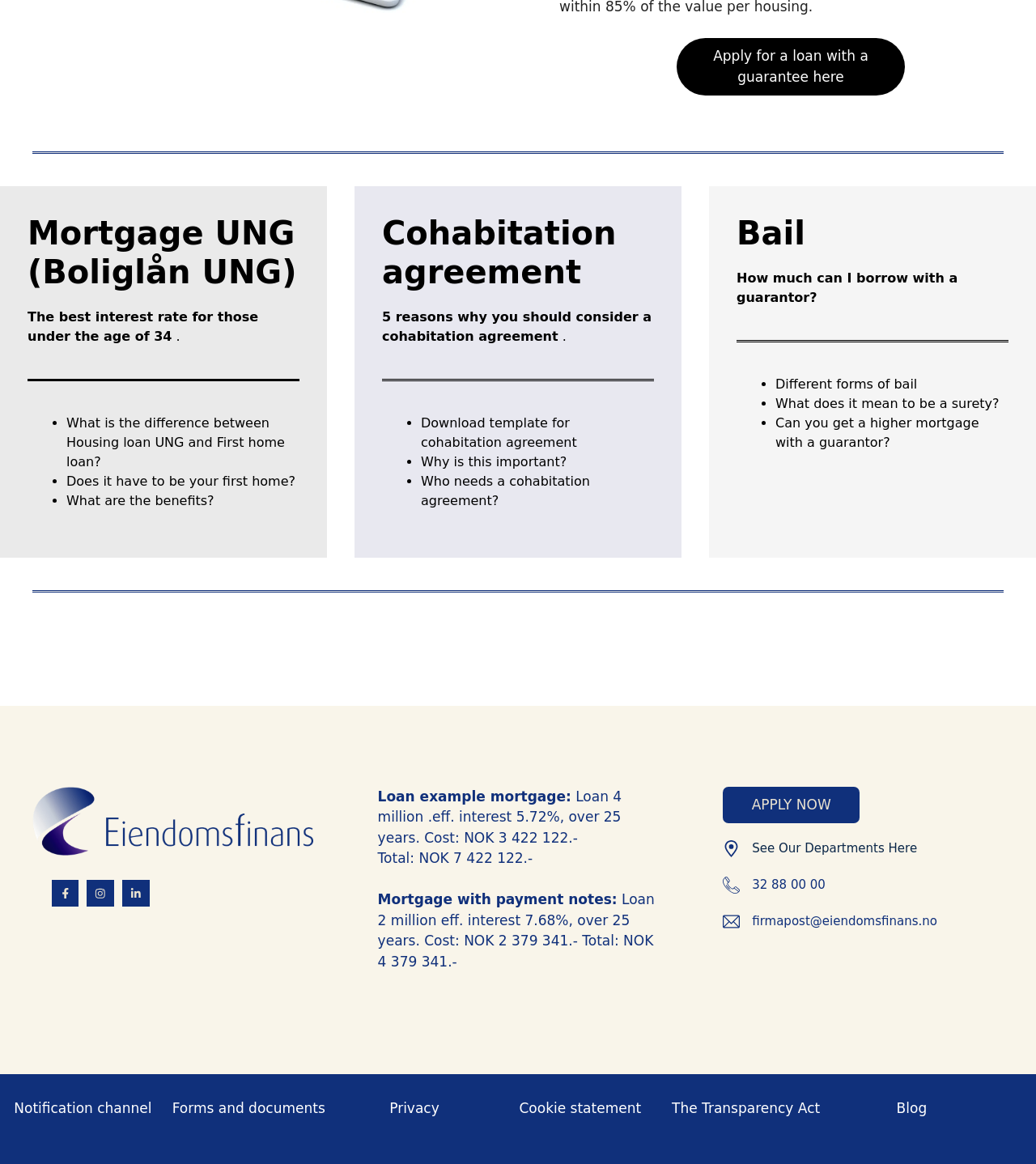Show the bounding box coordinates of the region that should be clicked to follow the instruction: "Download template for cohabitation agreement."

[0.406, 0.357, 0.557, 0.386]